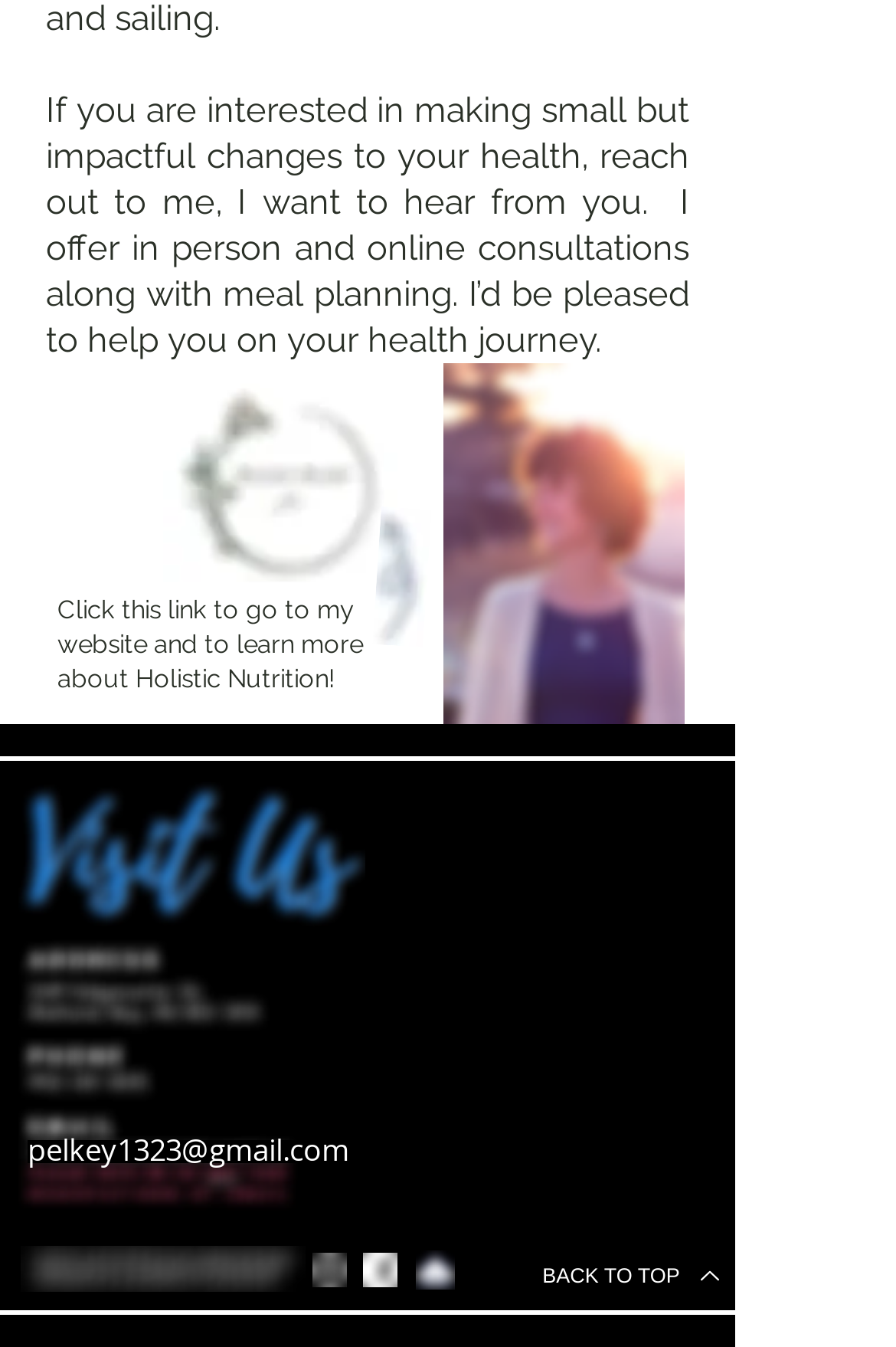Using the provided element description: "BACK TO TOP", determine the bounding box coordinates of the corresponding UI element in the screenshot.

[0.574, 0.939, 0.836, 0.956]